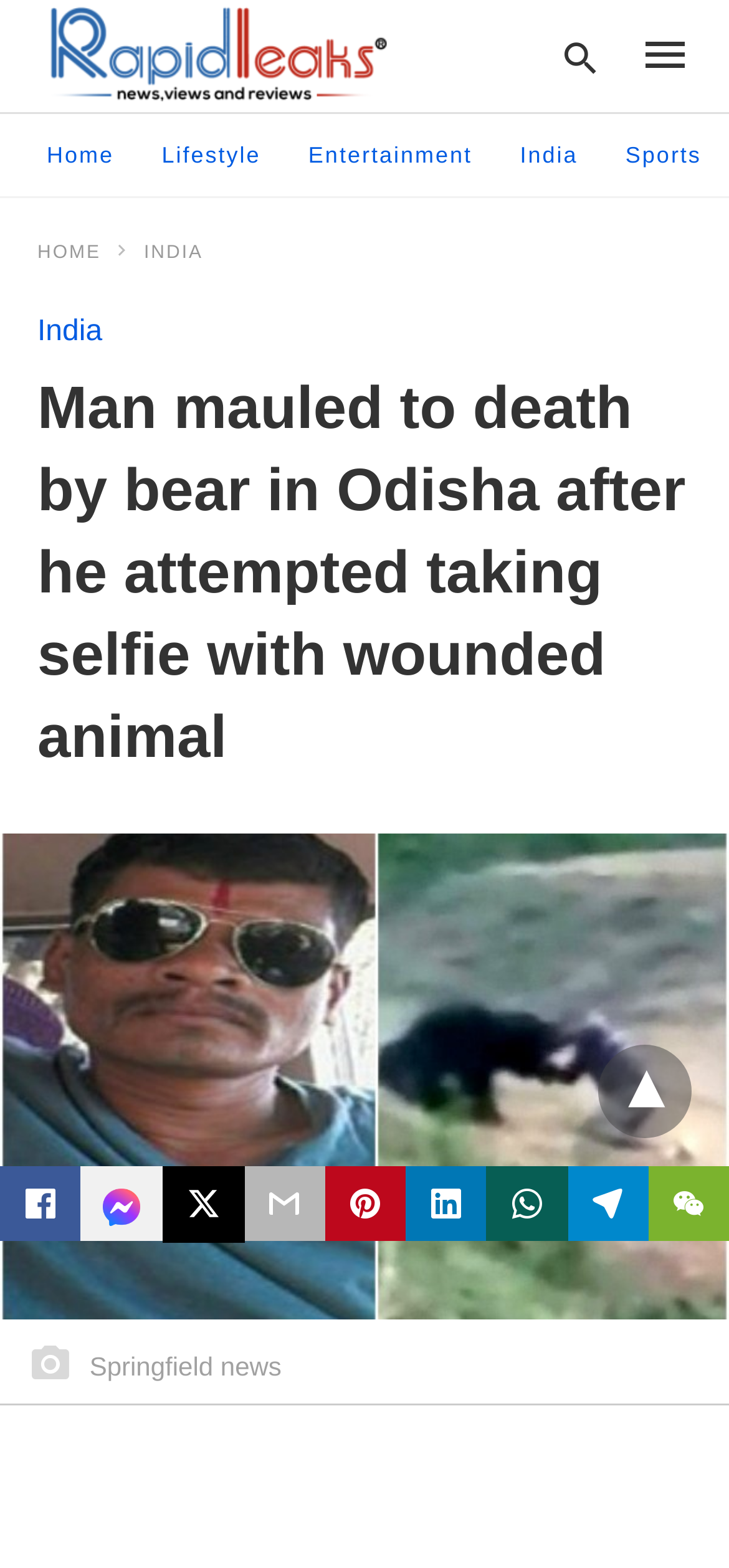Use the details in the image to answer the question thoroughly: 
Is the webpage related to news?

The webpage appears to be related to news because it contains a heading that describes a specific incident, and also has a figure element with a description 'Springfield news' which suggests that it is a news article.